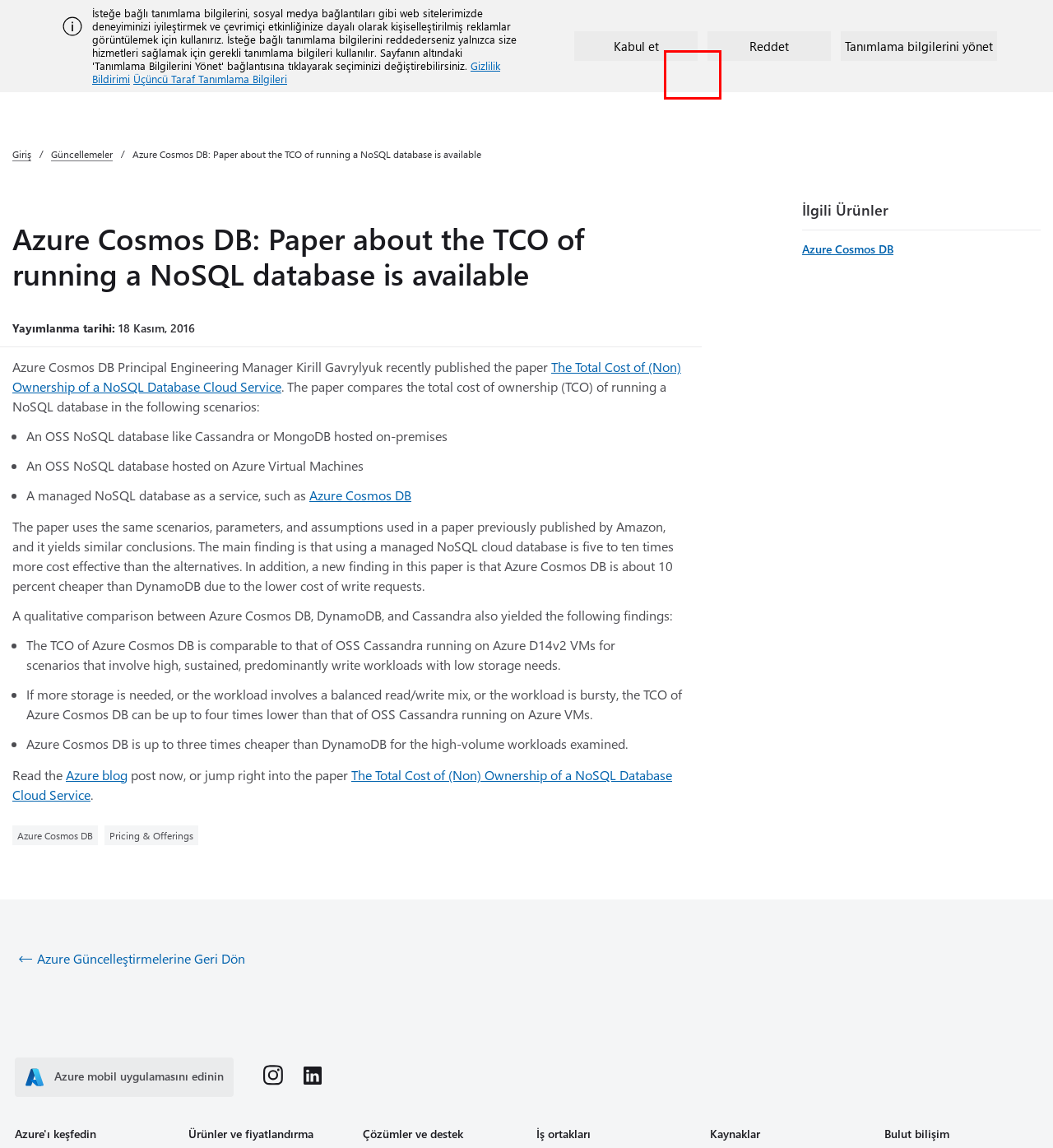Observe the screenshot of a webpage with a red bounding box around an element. Identify the webpage description that best fits the new page after the element inside the bounding box is clicked. The candidates are:
A. Third party cookie inventory - Microsoft Support
B. Your request has been blocked. This could be
                        due to several reasons.
C. Browse Azure Architectures - Azure Architecture Center | Microsoft Learn
D. Azure documentation | Microsoft Learn
E. Trademark and Brand Guidelines | Microsoft Legal
F. Microsoft Customer Stories
G. Accessibility Technology & Tools | Microsoft Accessibility
H. Microsoft Gizlilik Bildirimi – Microsoft'ta gizlilik

D